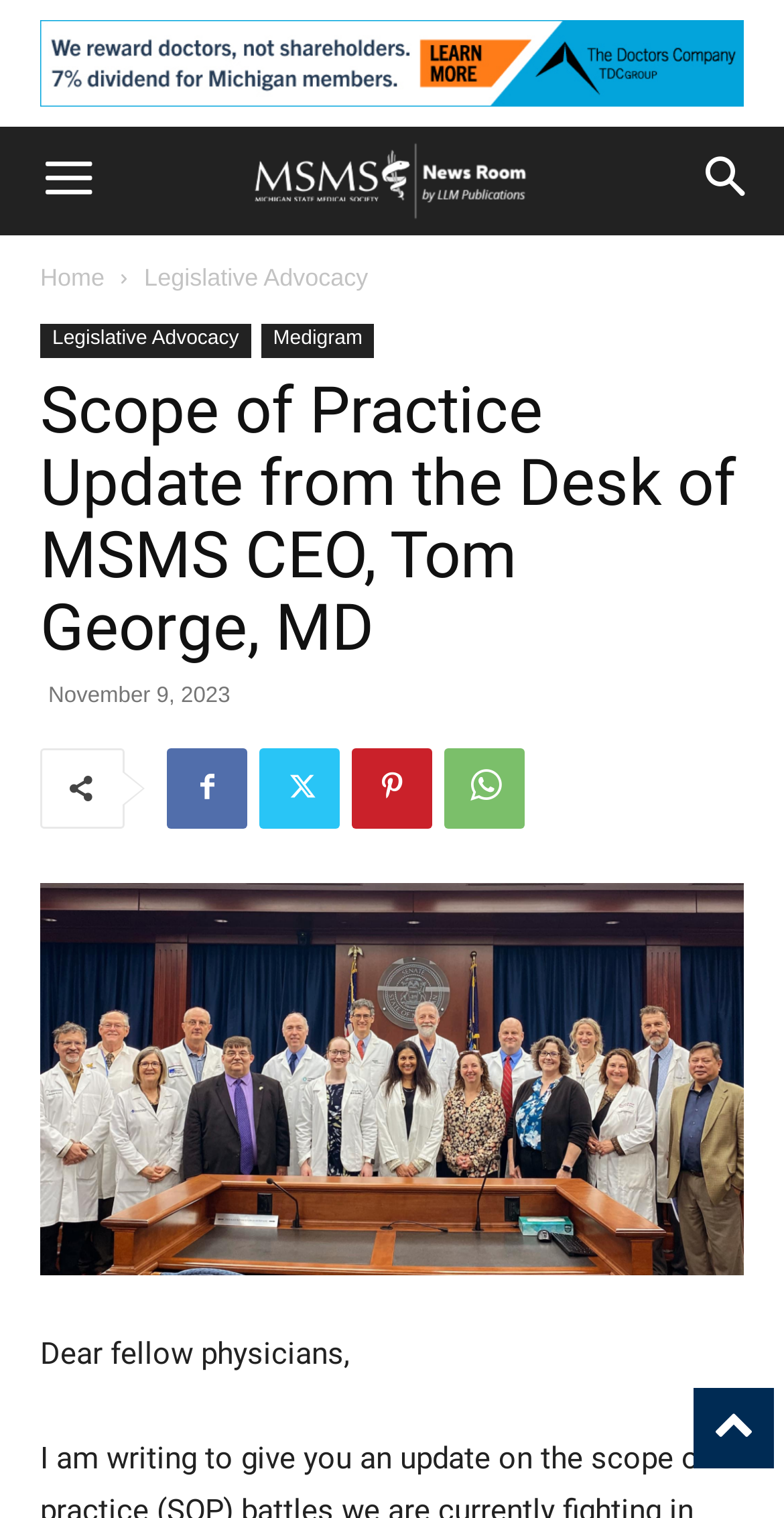Please identify the bounding box coordinates for the region that you need to click to follow this instruction: "Read legislative advocacy".

[0.184, 0.174, 0.47, 0.192]